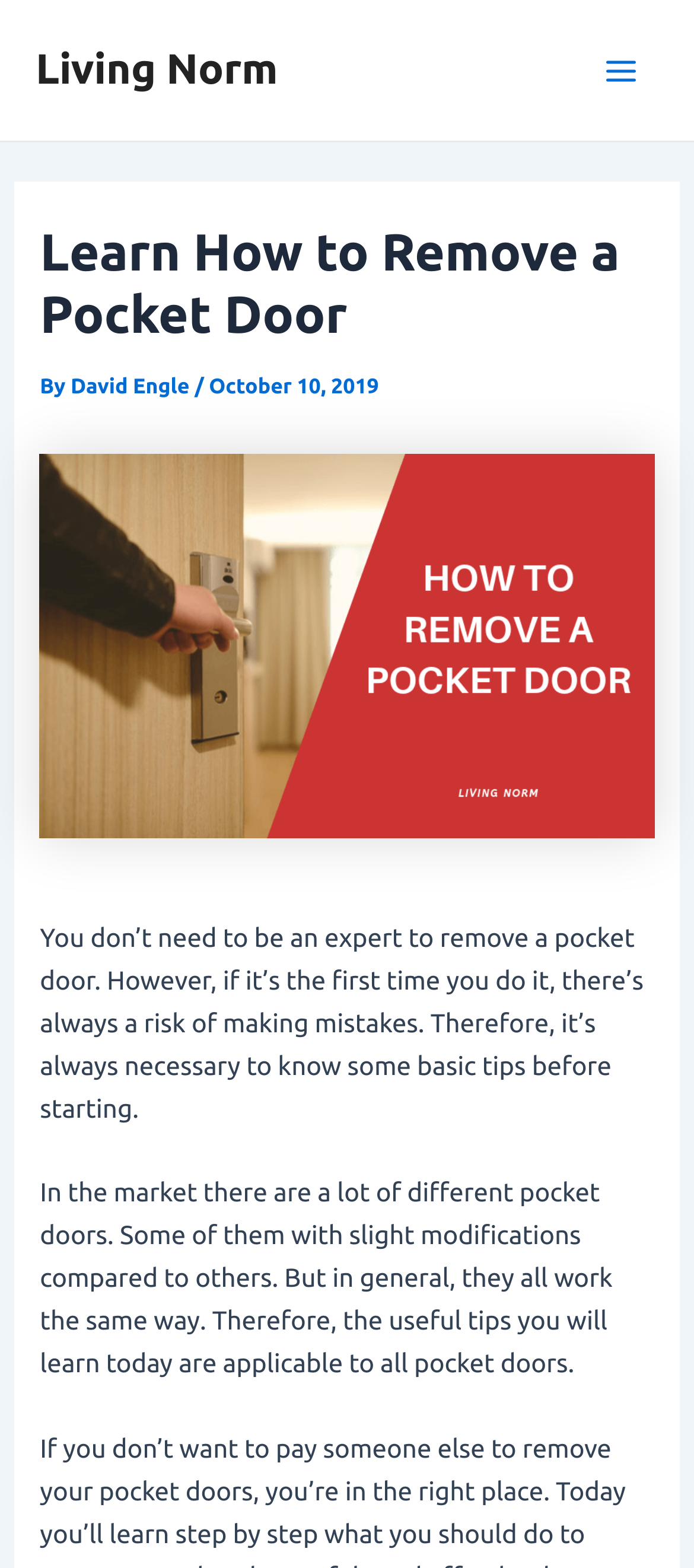Please look at the image and answer the question with a detailed explanation: What is common among different pocket doors?

The article states that although there are different types of pocket doors with slight modifications, they all work the same way, making the tips provided in the article applicable to all pocket doors.